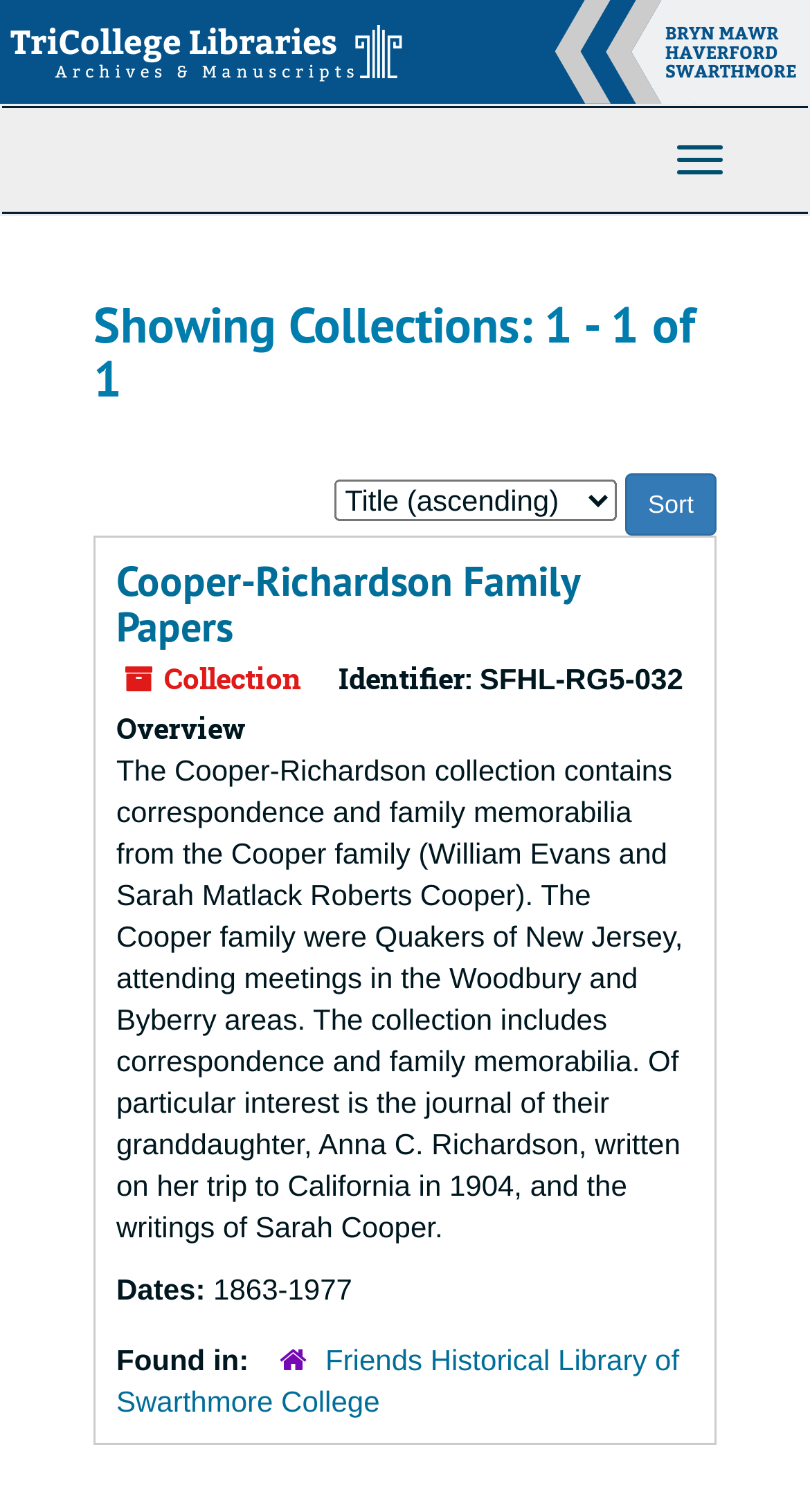Provide a brief response to the question below using a single word or phrase: 
How many collections are shown?

1